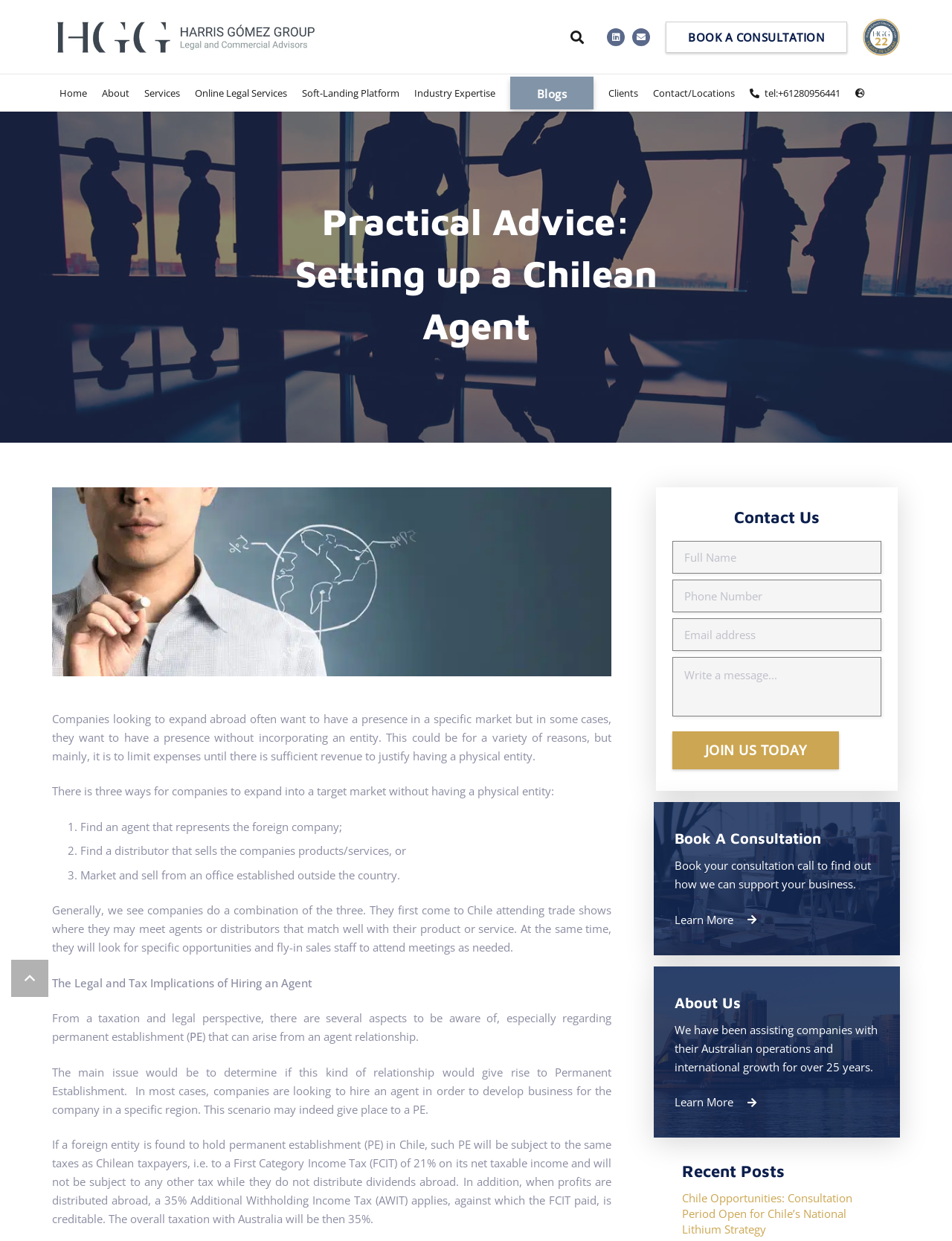Determine the main heading of the webpage and generate its text.

Practical Advice: Setting up a Chilean Agent